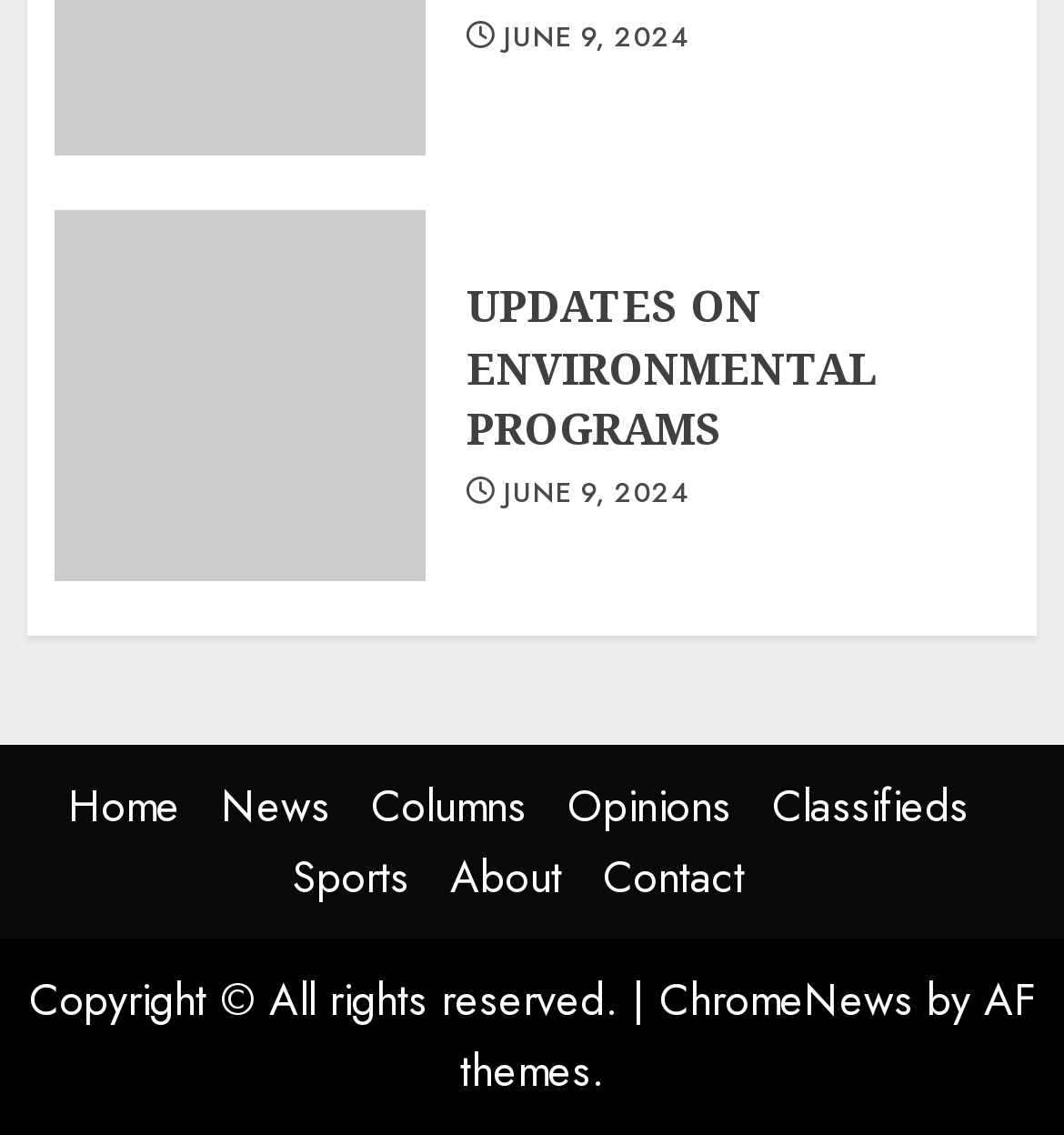Find the bounding box coordinates of the element's region that should be clicked in order to follow the given instruction: "go to news page". The coordinates should consist of four float numbers between 0 and 1, i.e., [left, top, right, bottom].

[0.208, 0.683, 0.31, 0.739]